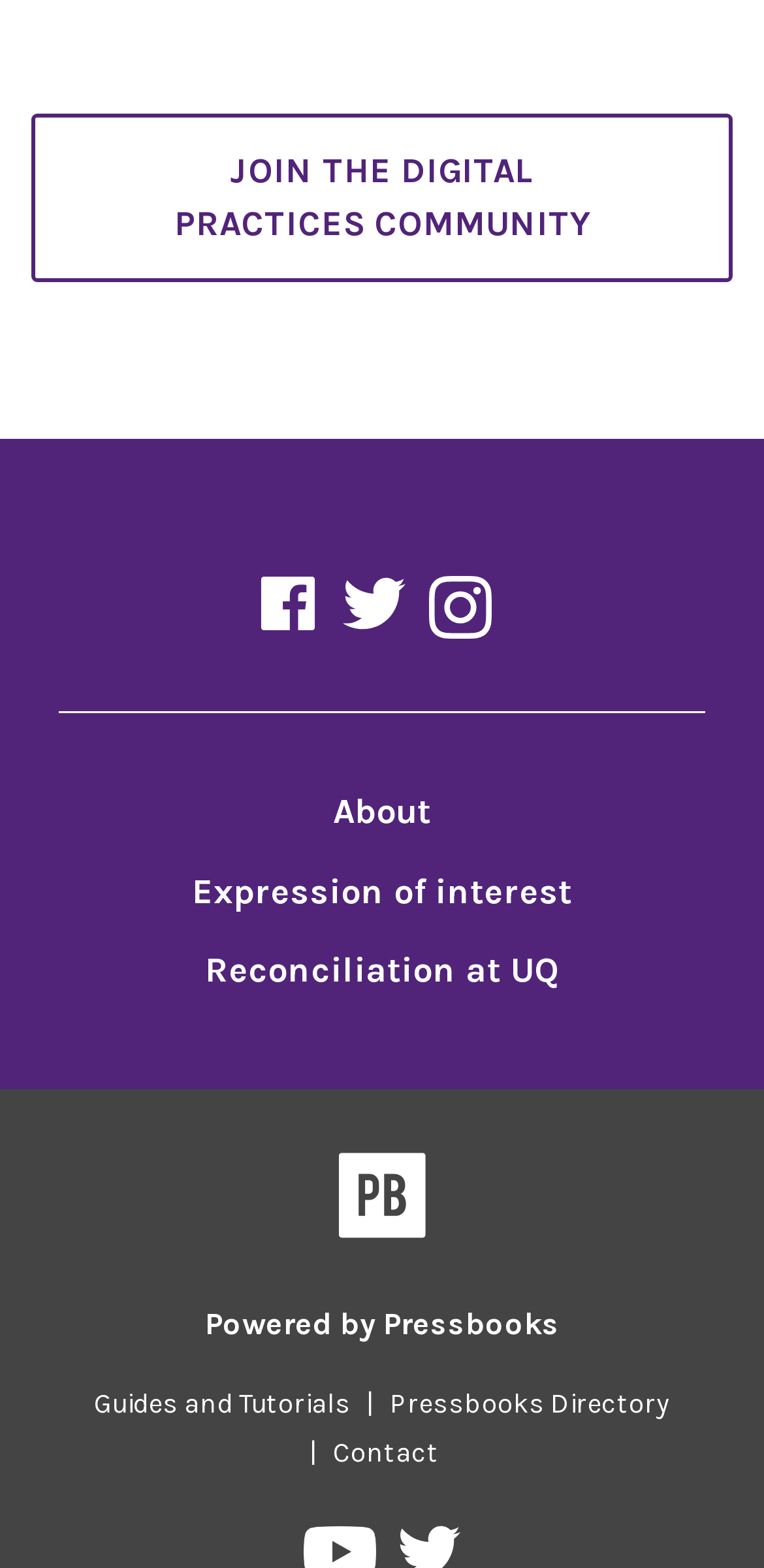Respond with a single word or phrase:
How many navigation links are there in the footer?

5